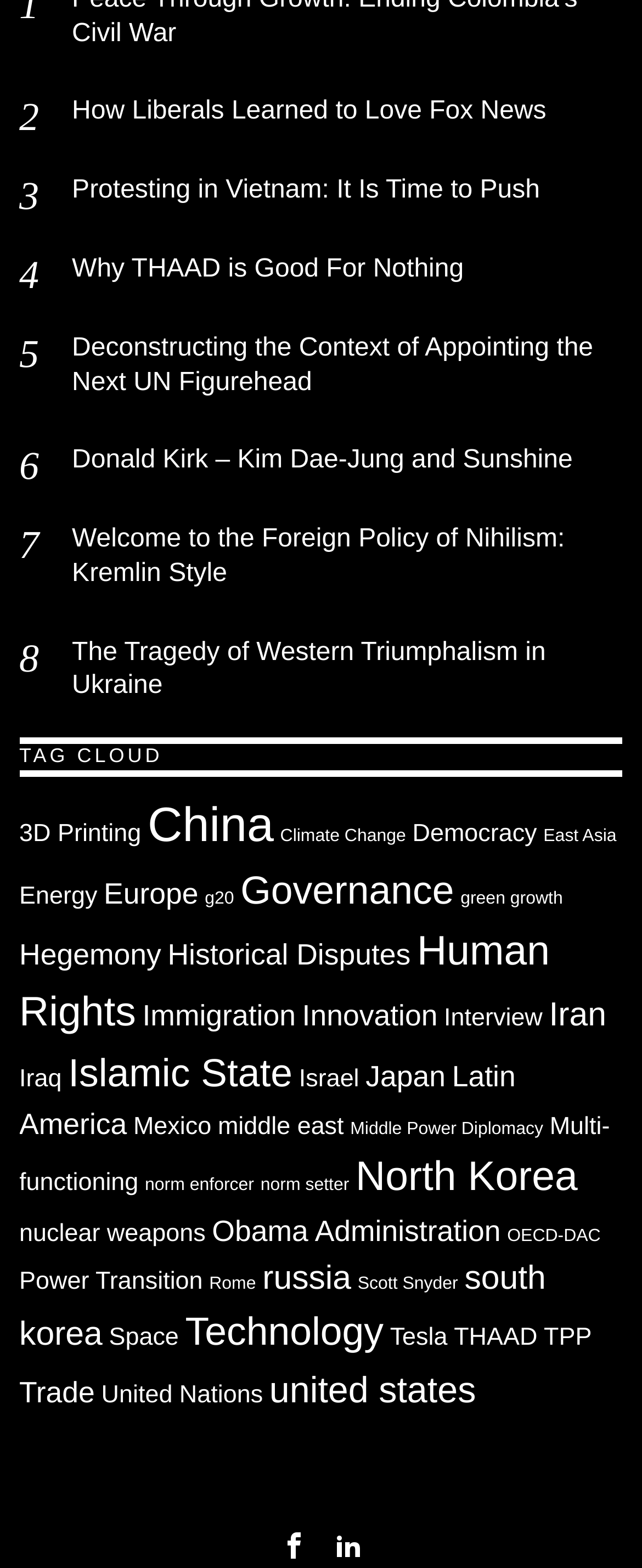Given the description: "United Nations", determine the bounding box coordinates of the UI element. The coordinates should be formatted as four float numbers between 0 and 1, [left, top, right, bottom].

[0.158, 0.88, 0.409, 0.898]